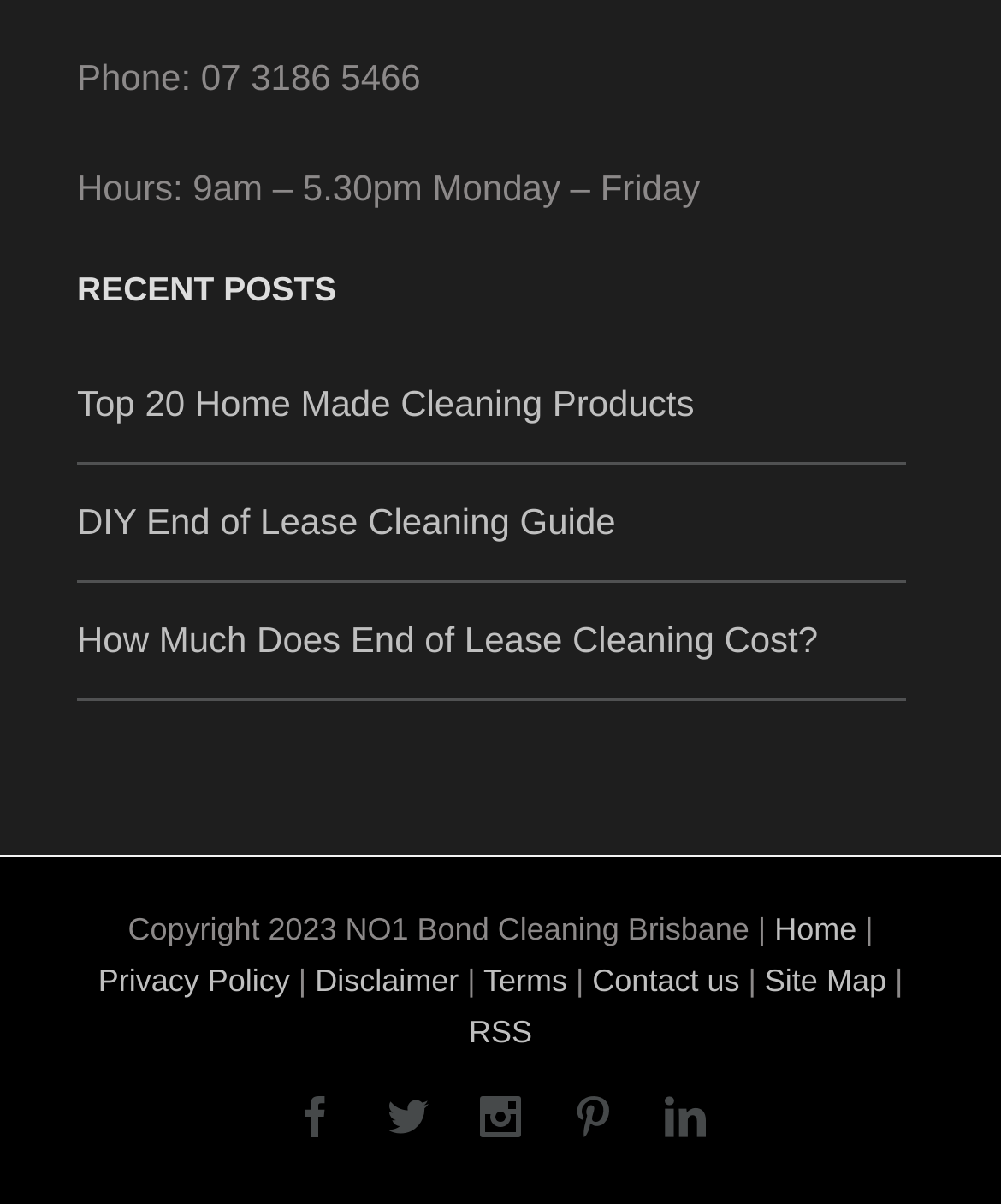Predict the bounding box of the UI element based on the description: "title="Pinterest"". The coordinates should be four float numbers between 0 and 1, formatted as [left, top, right, bottom].

[0.572, 0.91, 0.613, 0.944]